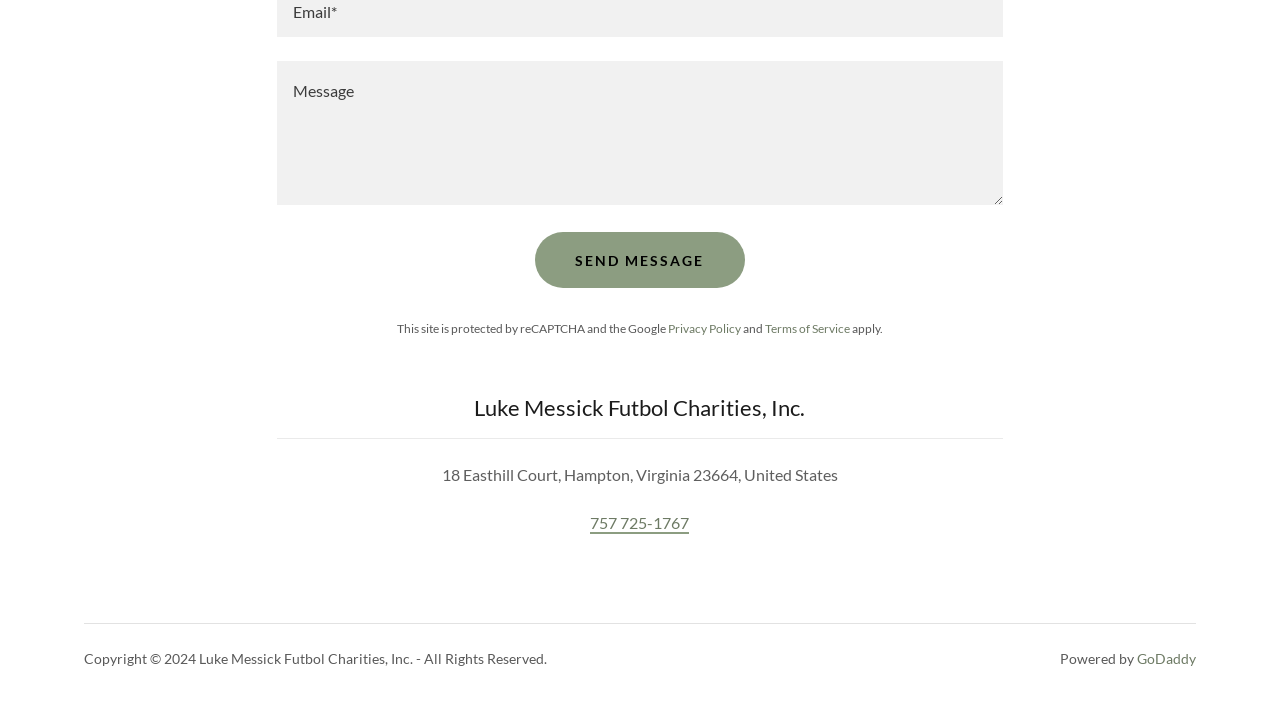Find the bounding box coordinates for the element described here: "GoDaddy".

[0.888, 0.916, 0.934, 0.94]